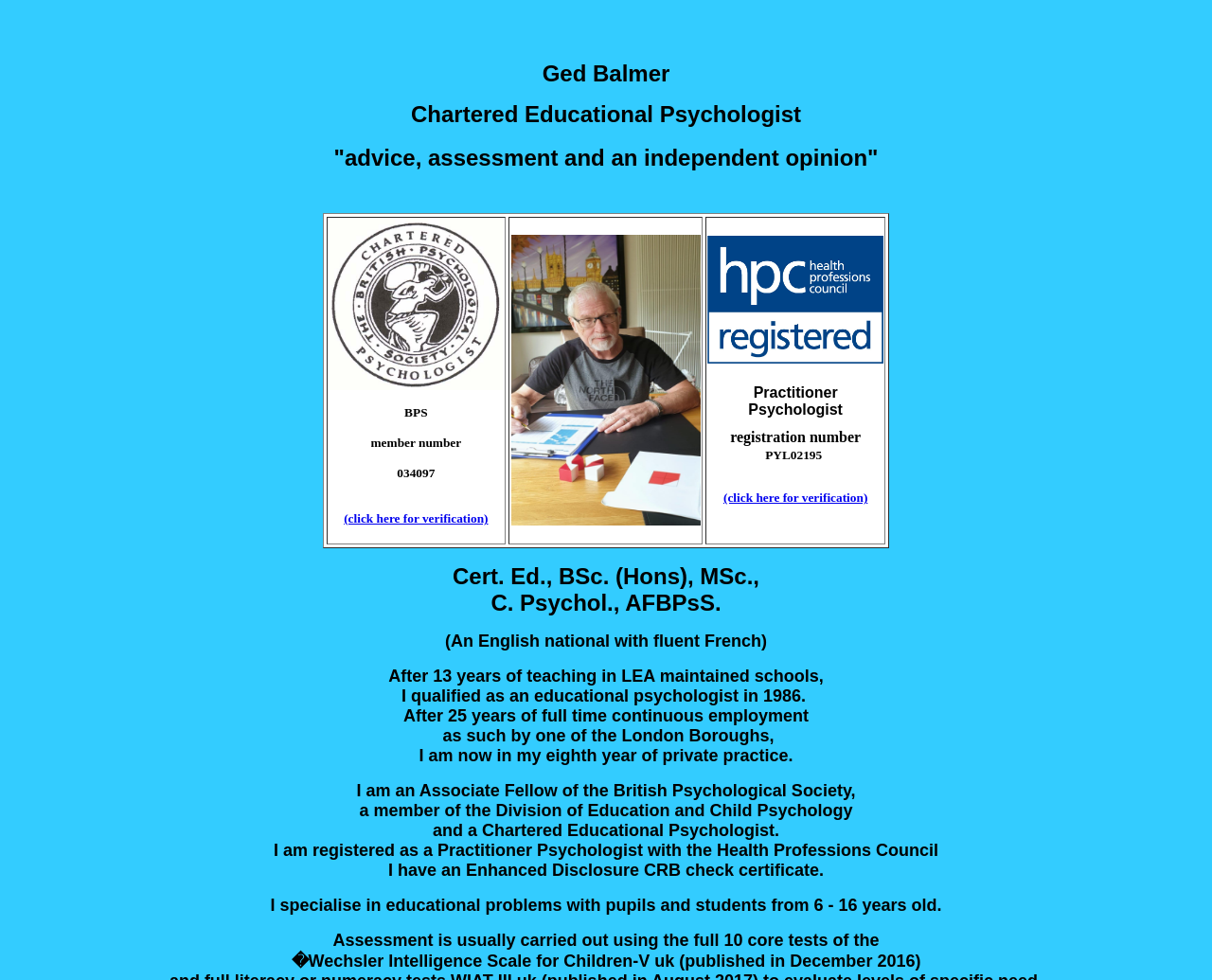Is Ged Balmer a member of the British Psychological Society?
From the details in the image, provide a complete and detailed answer to the question.

Ged Balmer's membership can be determined by looking at the StaticText element that contains the text 'I am an Associate Fellow of the British Psychological Society'.